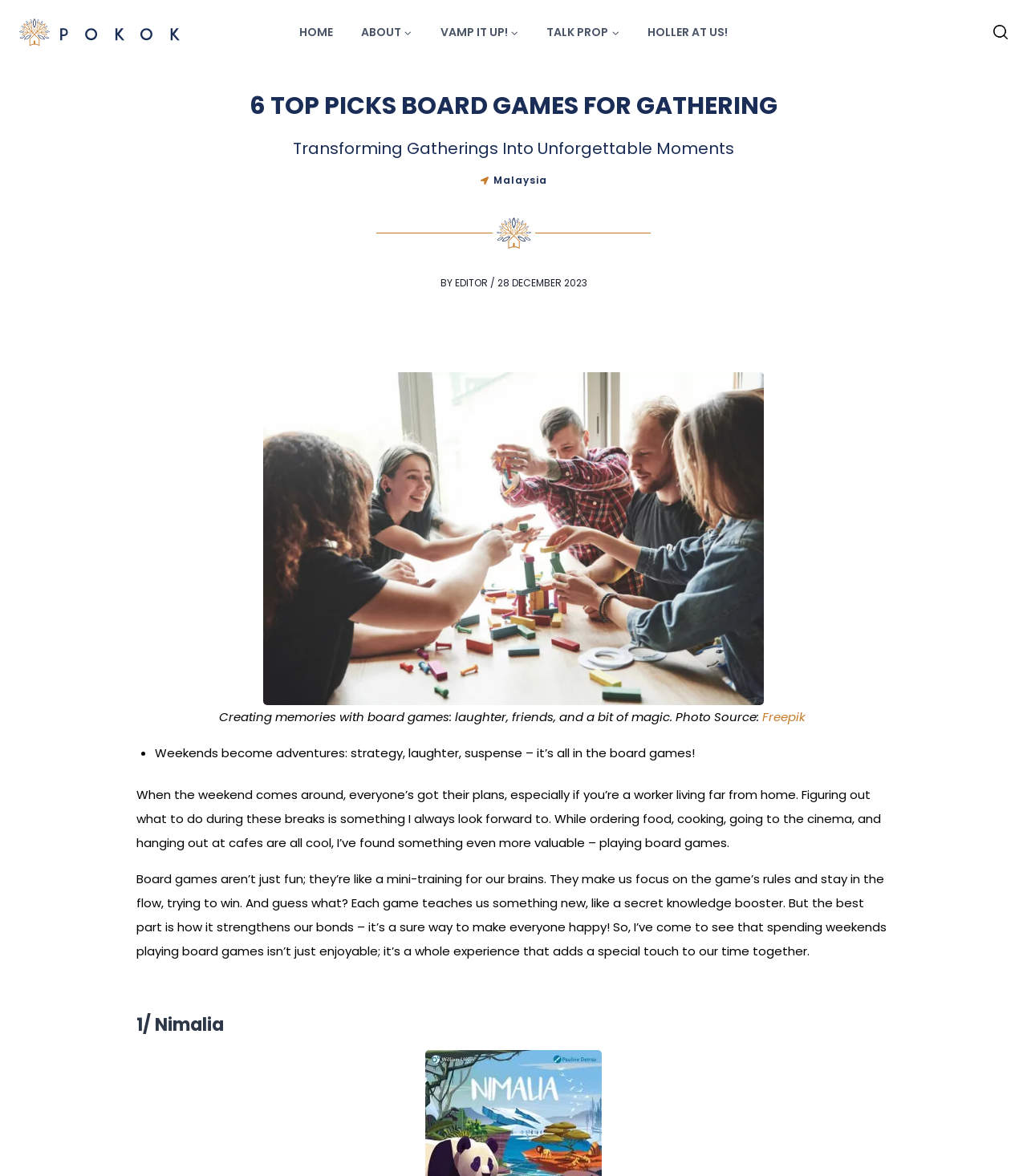Write a detailed summary of the webpage, including text, images, and layout.

The webpage is about board games and their importance in creating memories with friends and family. At the top left, there is a logo of "Pokok.Asia" with a link to the website. Next to it, there is a navigation menu with links to "Home", "About", "Vamp it Up!", "Talk Prop", and "Holler at Us!". On the top right, there is a search icon with a link to search.

Below the navigation menu, there are two headings. The first heading reads "6 TOP PICKS BOARD GAMES FOR GATHERING" and the second heading reads "Transforming Gatherings Into Unforgettable Moments". Underneath these headings, there is a text "Malaysia" followed by a small image of a flag.

On the left side of the page, there is a section with a heading "BY EDITOR / 28 DECEMBER 2023" and an image of a board game. Below this section, there is a paragraph of text that describes the importance of board games in creating memories with friends and family. The text also mentions that board games are not just fun but also provide a mini-training for our brains.

To the right of this section, there is a list with a bullet point "•" followed by a text that describes how weekends can become adventures with board games. Below this list, there is a longer paragraph of text that explains how board games can strengthen bonds and add a special touch to our time together.

Further down the page, there is a heading "1/ Nimalia" which suggests that the webpage will be discussing a list of top picks for board games.